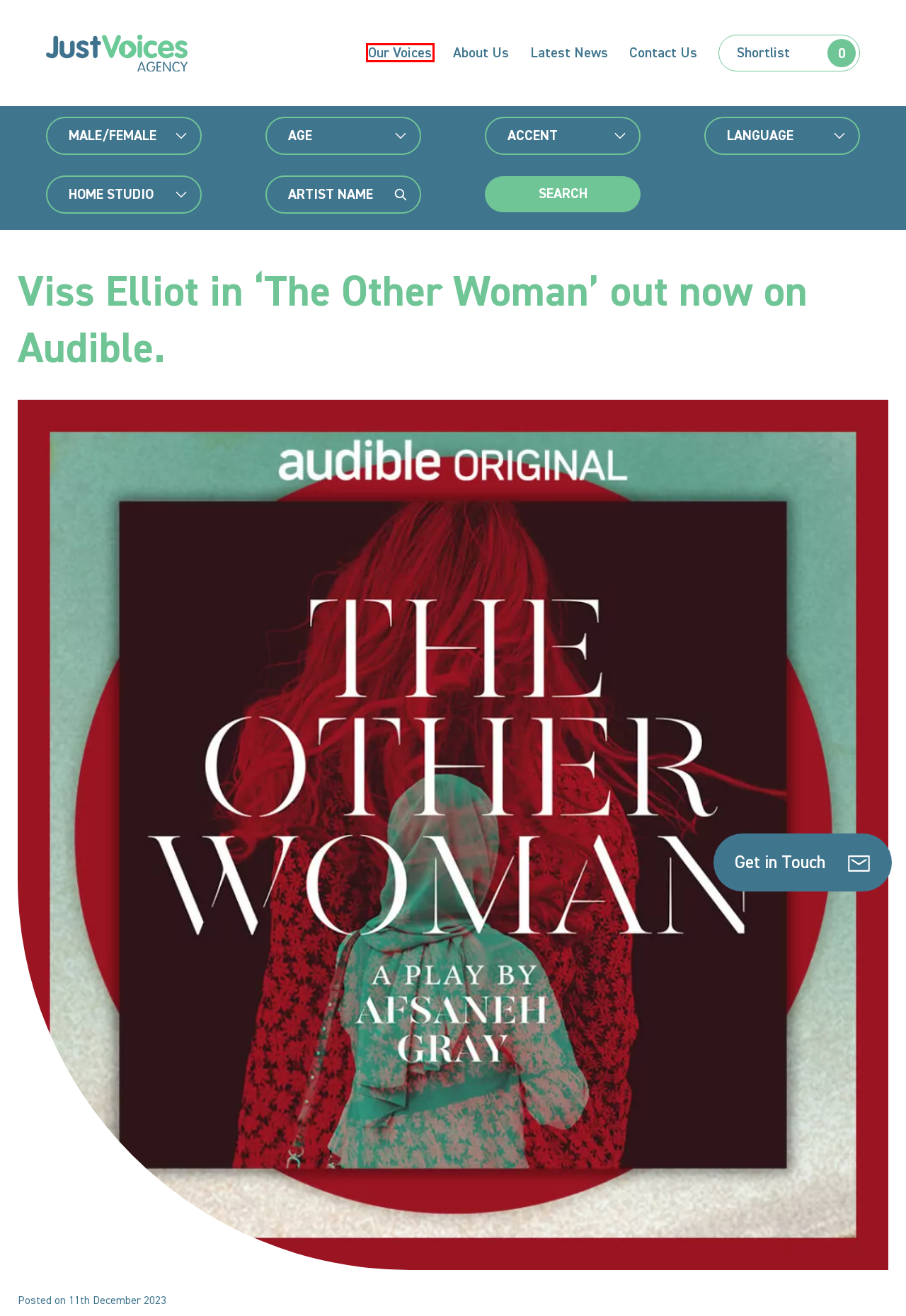A screenshot of a webpage is provided, featuring a red bounding box around a specific UI element. Identify the webpage description that most accurately reflects the new webpage after interacting with the selected element. Here are the candidates:
A. David Holt and Emma Tate in 'Hilda' - Just Voices
B. Shortlist - Just Voices
C. About Us - Just Voices
D. Privacy Policy - Just Voices
E. Latest News - Just Voices
F. Home - Just Voices
G. Contact Us - Just Voices
H. Voices Archive - Just Voices

H